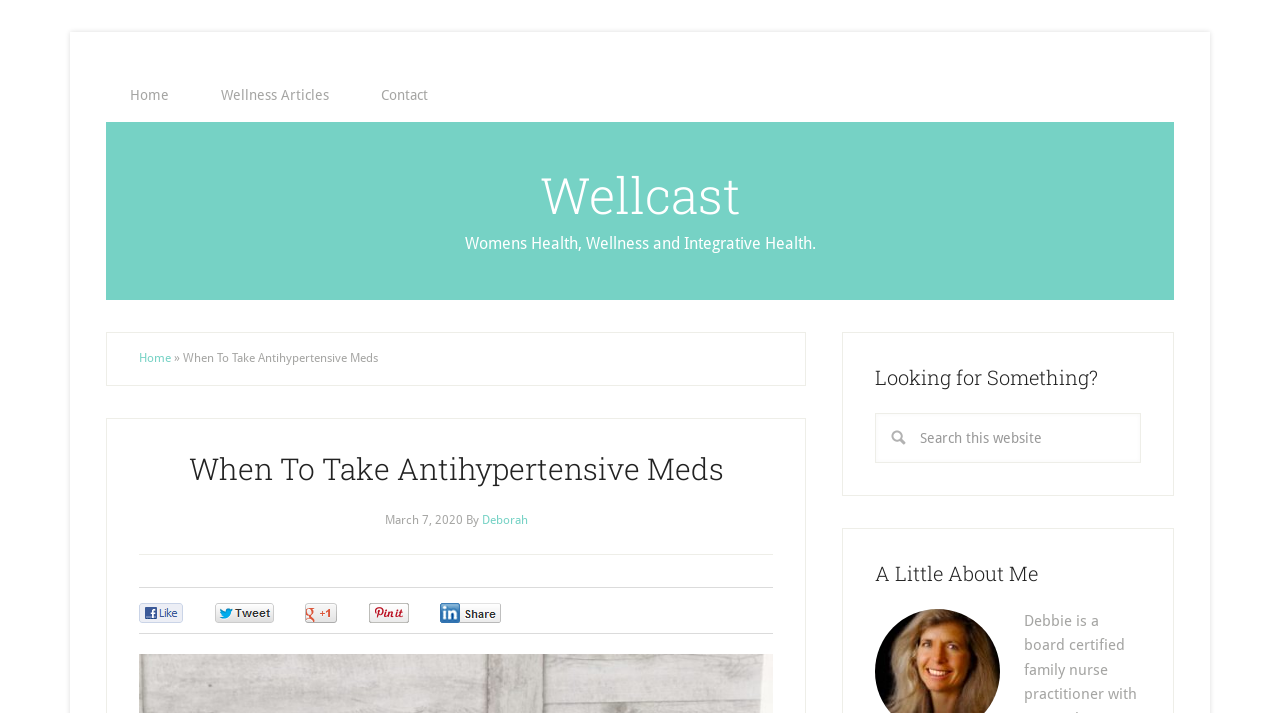Please find and report the bounding box coordinates of the element to click in order to perform the following action: "read about when to take antihypertensive meds". The coordinates should be expressed as four float numbers between 0 and 1, in the format [left, top, right, bottom].

[0.143, 0.492, 0.295, 0.512]